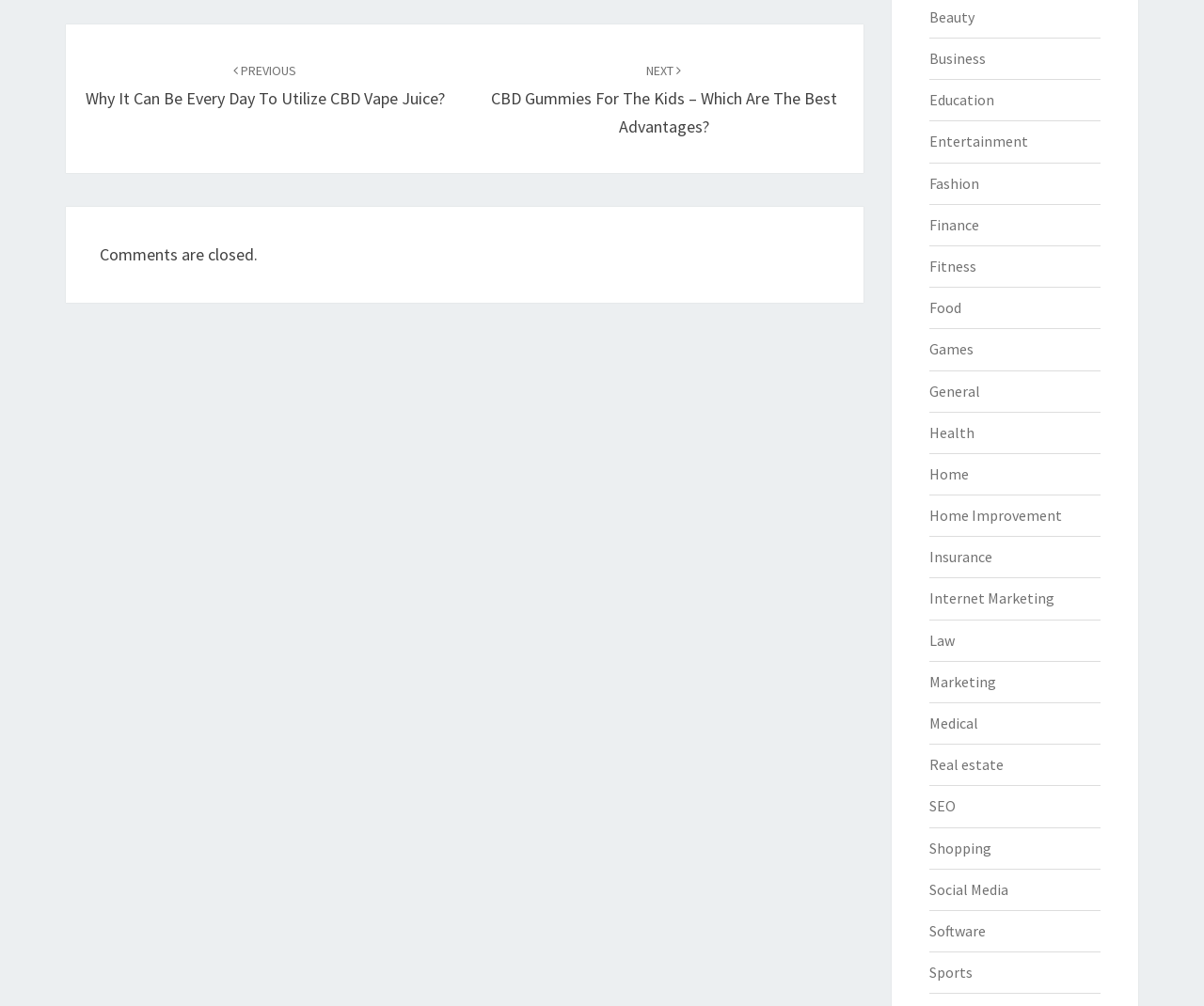Give a one-word or one-phrase response to the question:
How many categories are listed on the webpage?

23